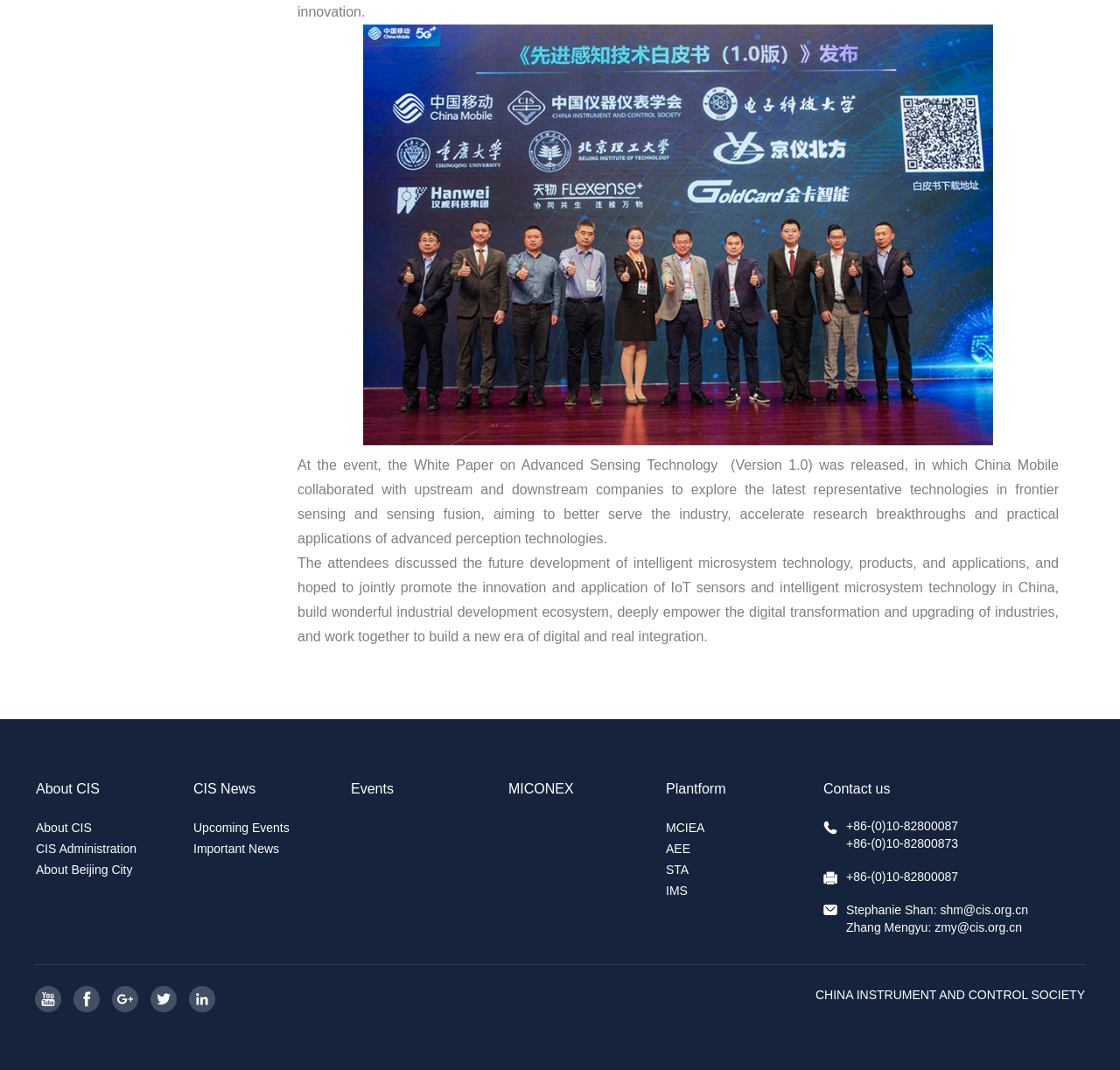Answer the following inquiry with a single word or phrase:
What is the name of the organization mentioned at the bottom of the webpage?

CHINA INSTRUMENT AND CONTROL SOCIETY